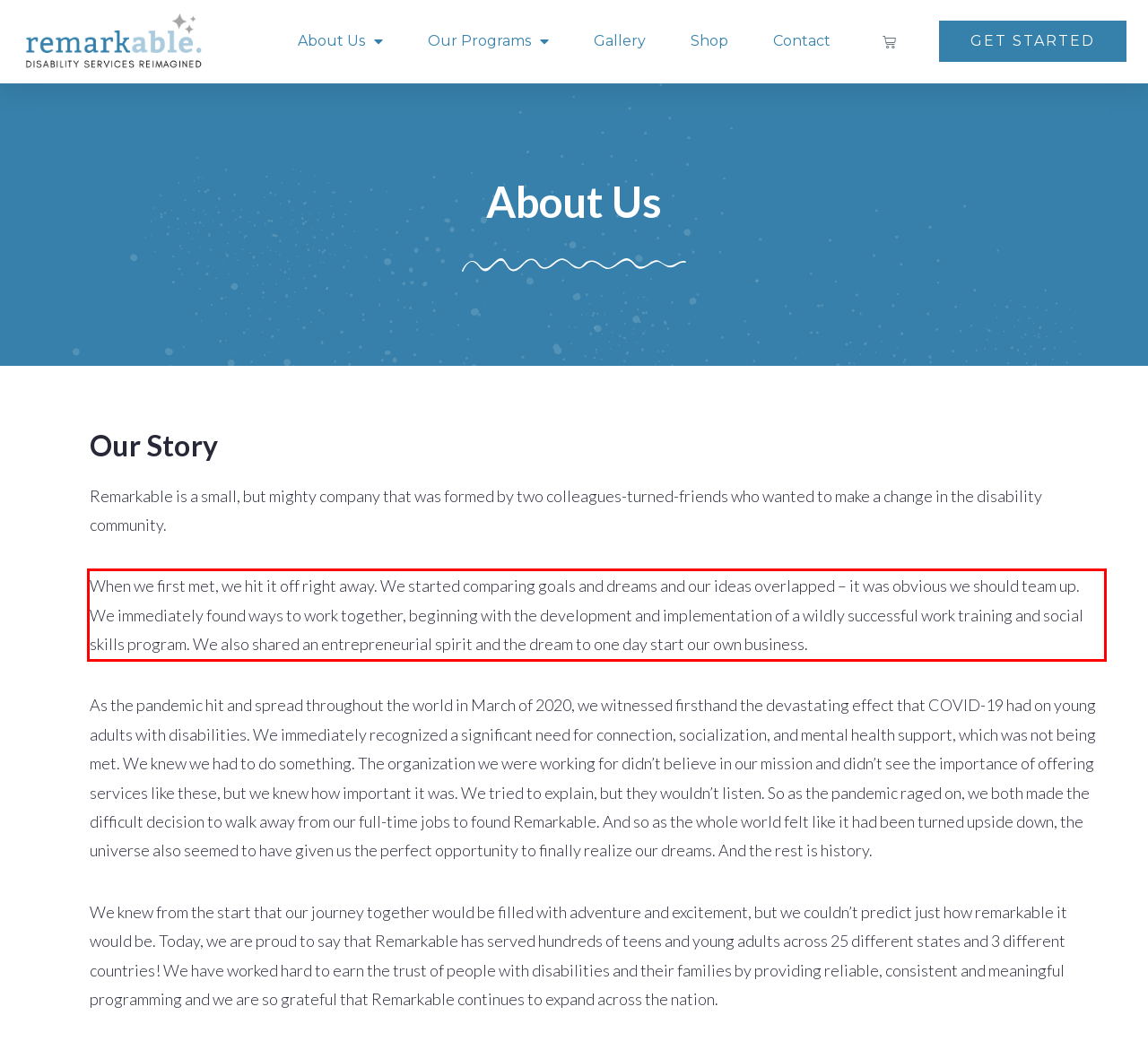Using the provided screenshot, read and generate the text content within the red-bordered area.

When we first met, we hit it off right away. We started comparing goals and dreams and our ideas overlapped – it was obvious we should team up. We immediately found ways to work together, beginning with the development and implementation of a wildly successful work training and social skills program. We also shared an entrepreneurial spirit and the dream to one day start our own business.